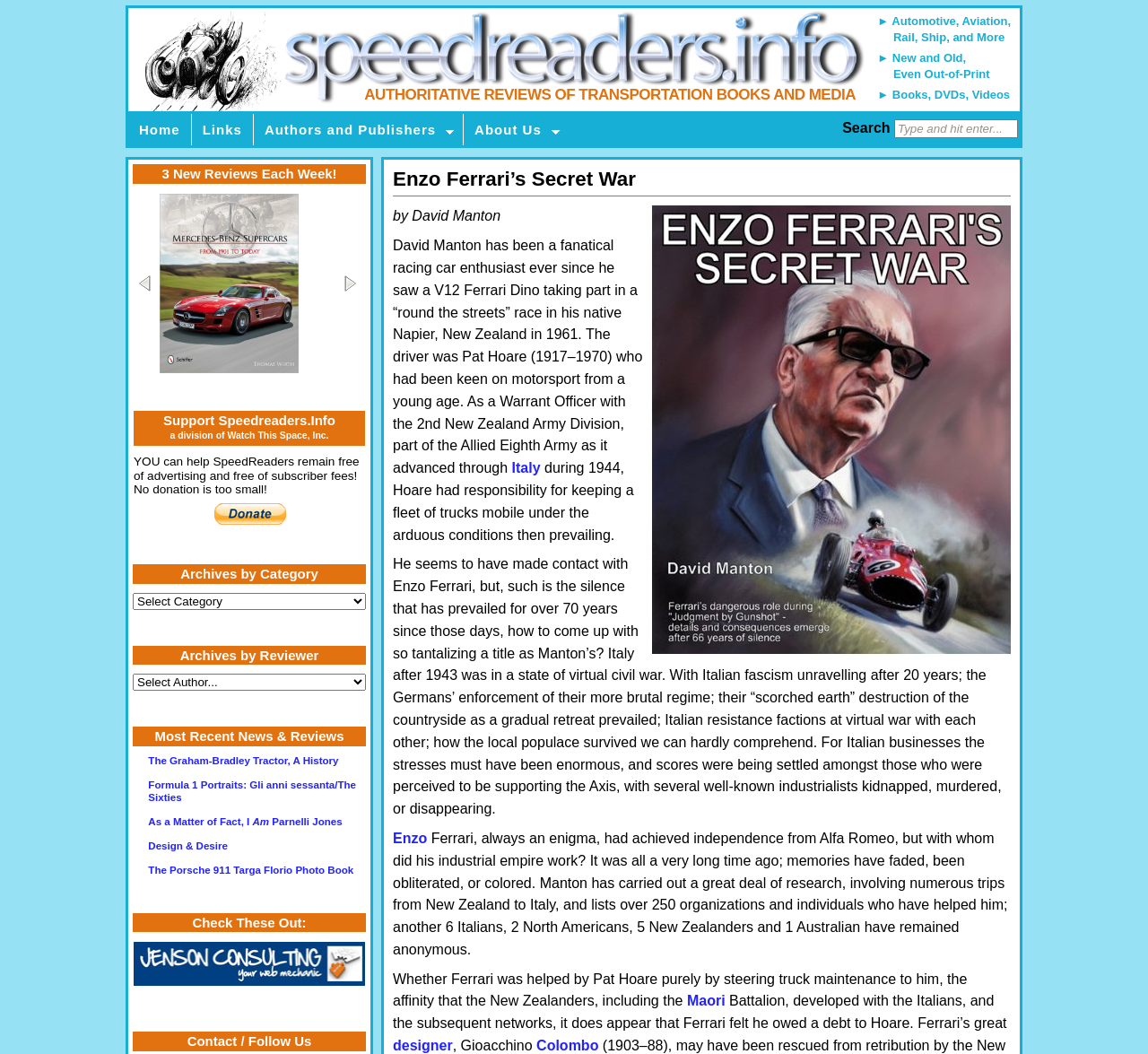Determine the bounding box coordinates for the area that should be clicked to carry out the following instruction: "Search for a book".

[0.734, 0.114, 0.779, 0.129]